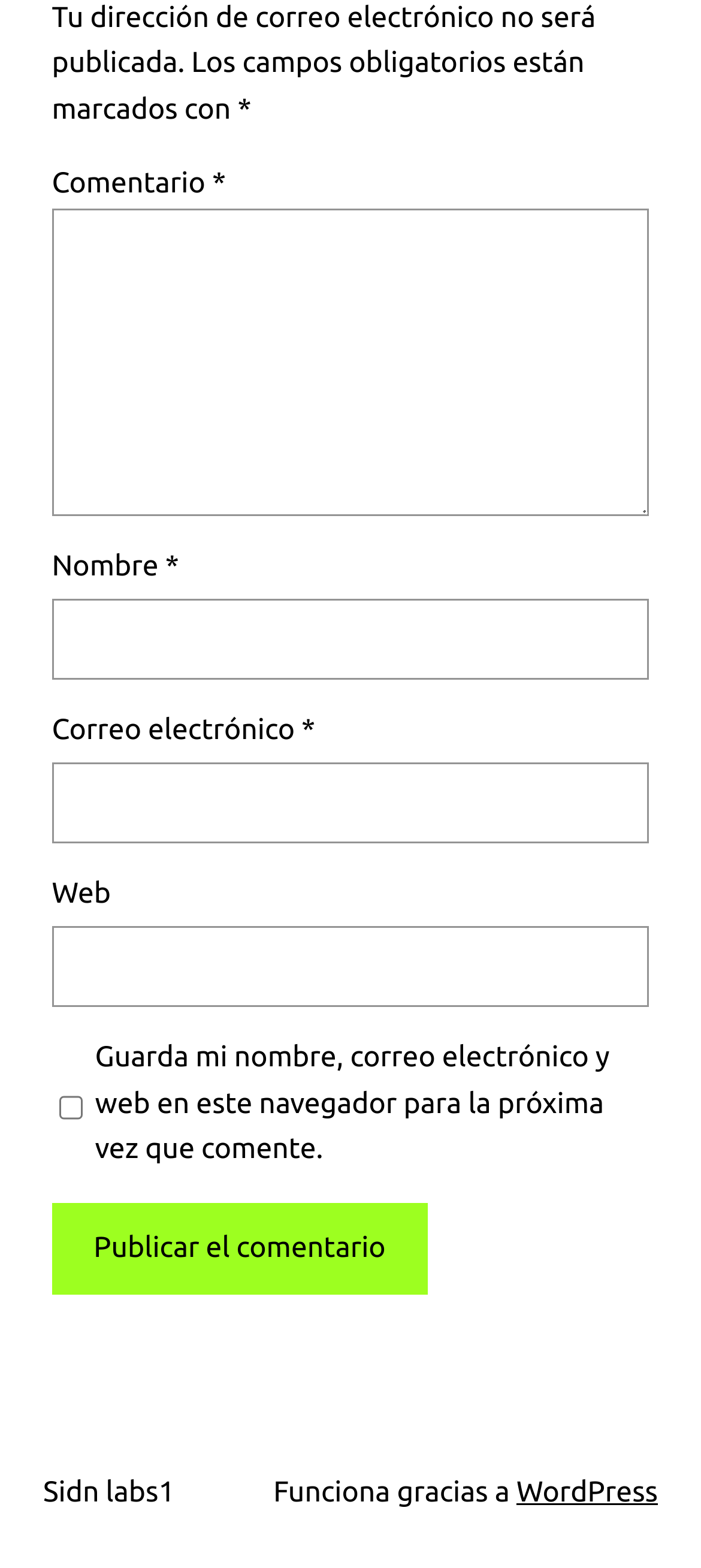What is the function of the 'Publicar el comentario' button?
Answer the question in as much detail as possible.

The 'Publicar el comentario' button is located at the bottom of the comment form and is likely the final step in submitting a comment. Its position and label suggest that it is used to submit the comment.